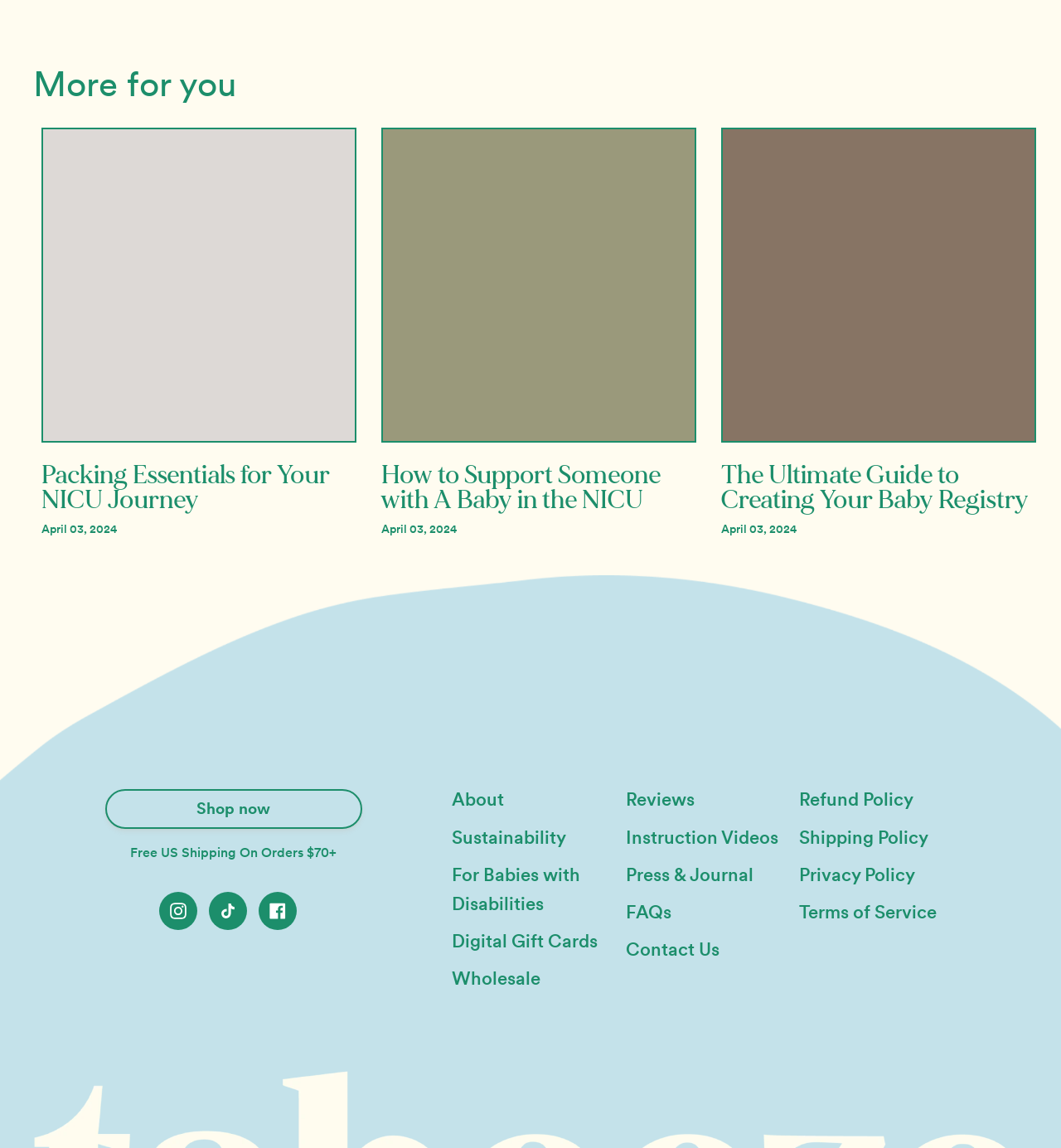Please give a concise answer to this question using a single word or phrase: 
What type of products are featured on this page?

Baby products